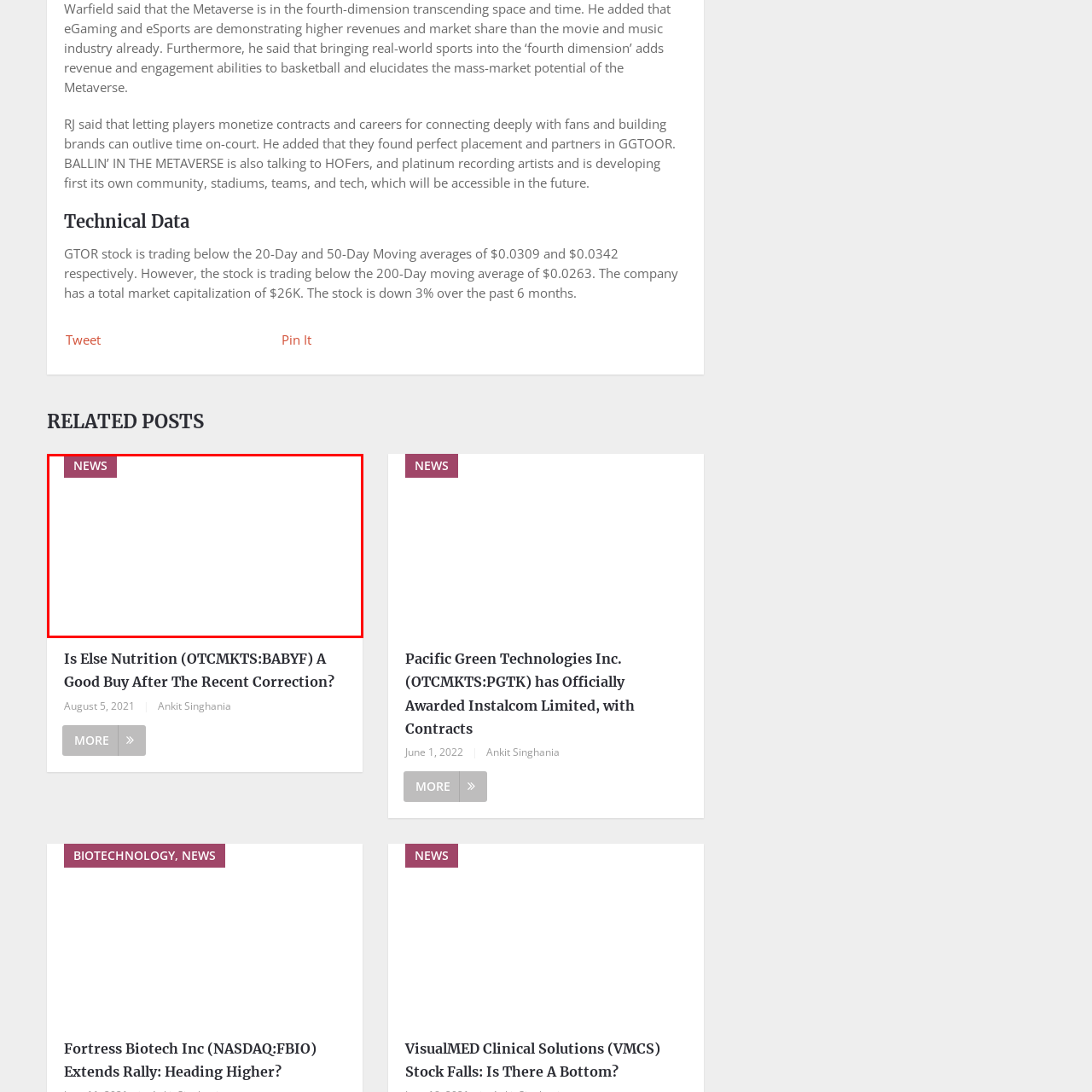Explain what is happening in the image inside the red outline in great detail.

The image features a prominent "NEWS" label in the upper left corner, set against a white background. This label is likely intended to draw attention to news articles or updates within the context of a website or publication focused on financial or stock market news. The design emphasizes clarity and accessibility, making it easy for viewers to identify important information. The article under this label discusses topics like the performance of specific stocks, market trends, and trading insights, positioning itself as a reliable source for investors and readers interested in financial developments.